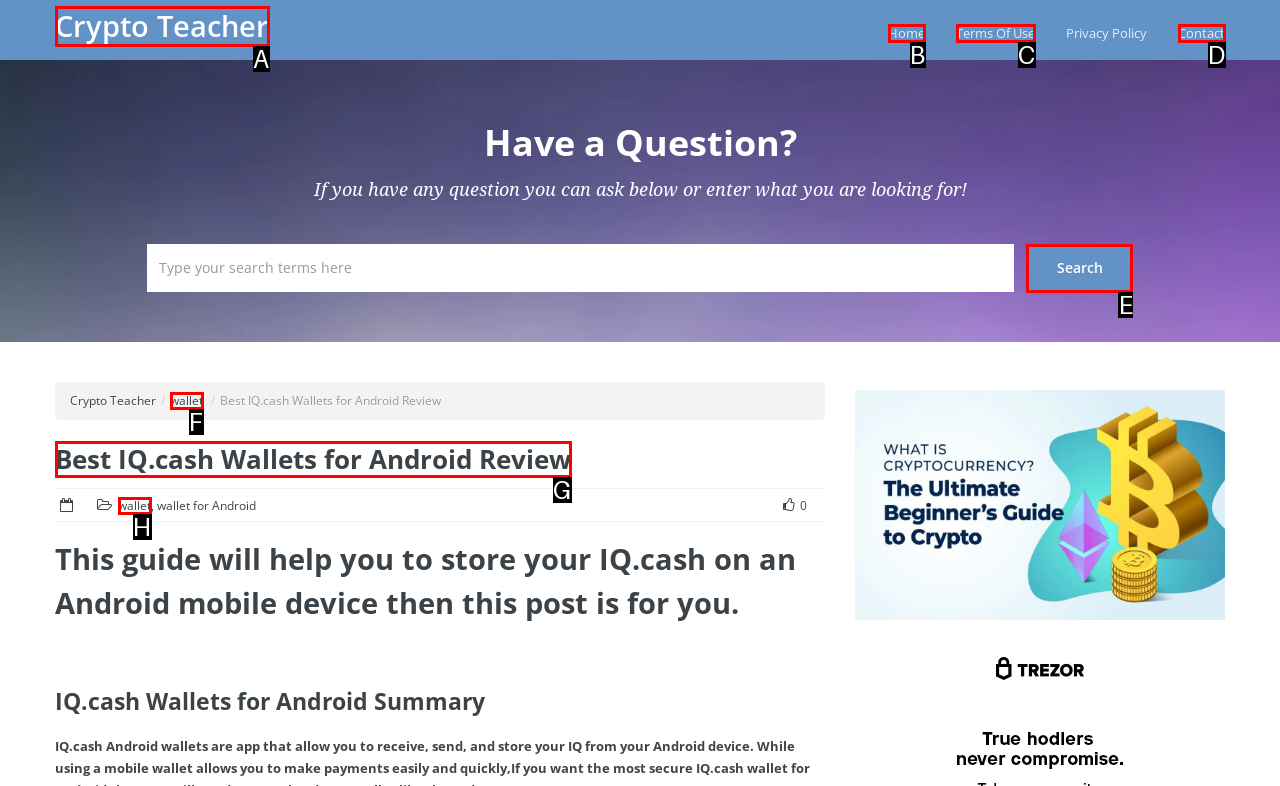Determine which option fits the following description: Crypto Teacher
Answer with the corresponding option's letter directly.

A